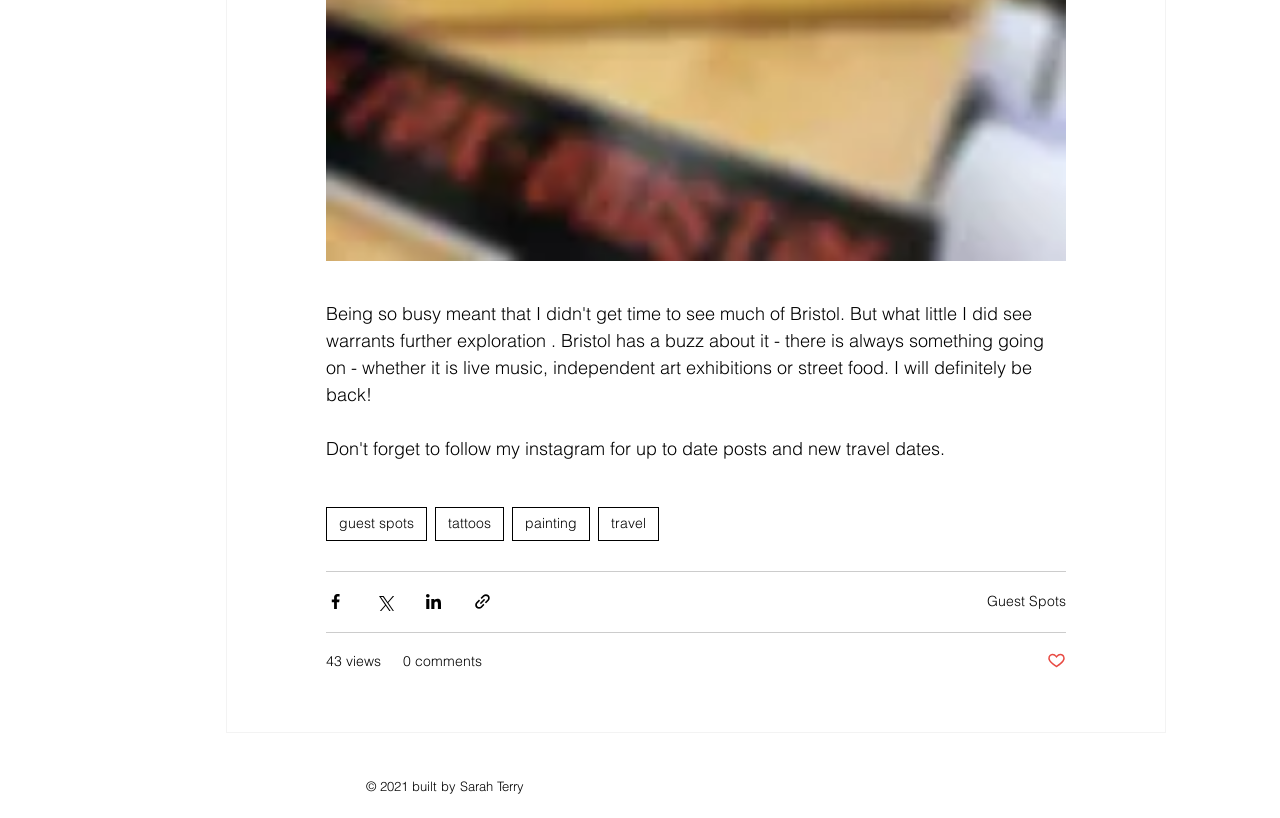How many comments does the post have?
Using the image, elaborate on the answer with as much detail as possible.

I found the comment count in the generic element that says '0 comments' located below the share buttons.